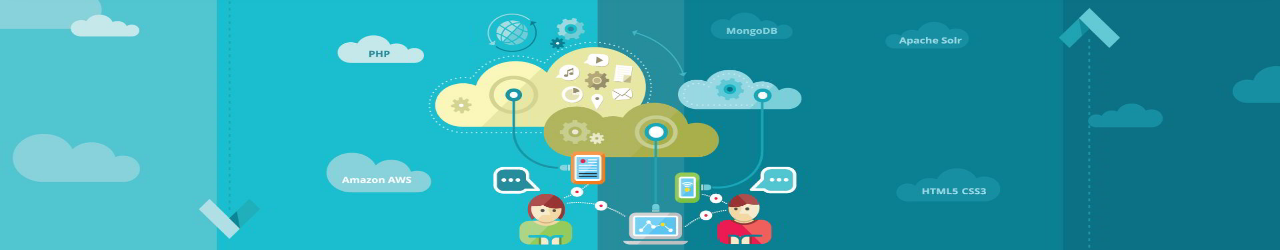Reply to the question with a brief word or phrase: What is the purpose of the iconic representations surrounding the characters?

To emphasize diverse tech stack